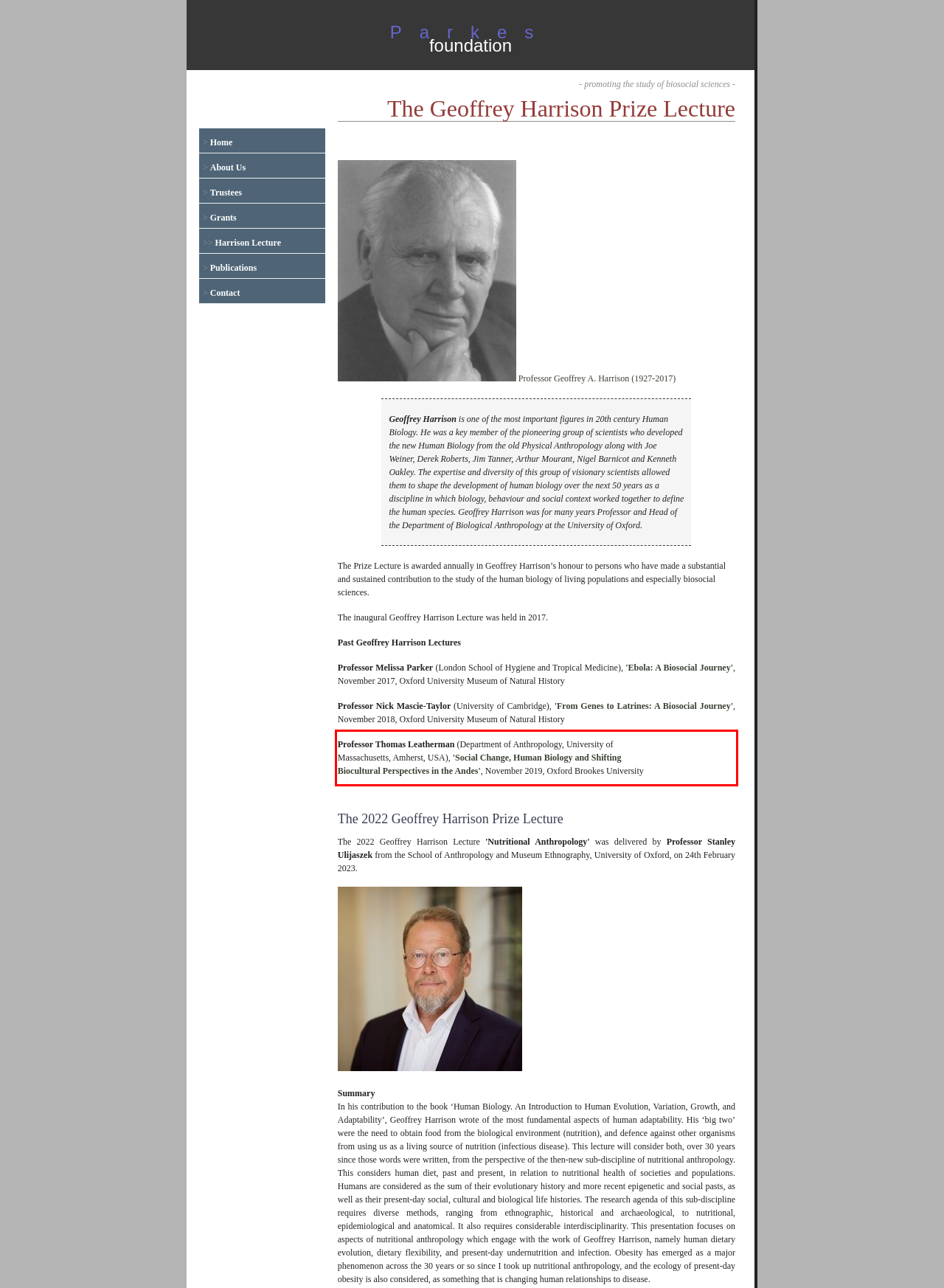Please look at the screenshot provided and find the red bounding box. Extract the text content contained within this bounding box.

Professor Thomas Leatherman (Department of Anthropology, University of Massachusetts, Amherst, USA), 'Social Change, Human Biology and Shifting Biocultural Perspectives in the Andes', November 2019, Oxford Brookes University